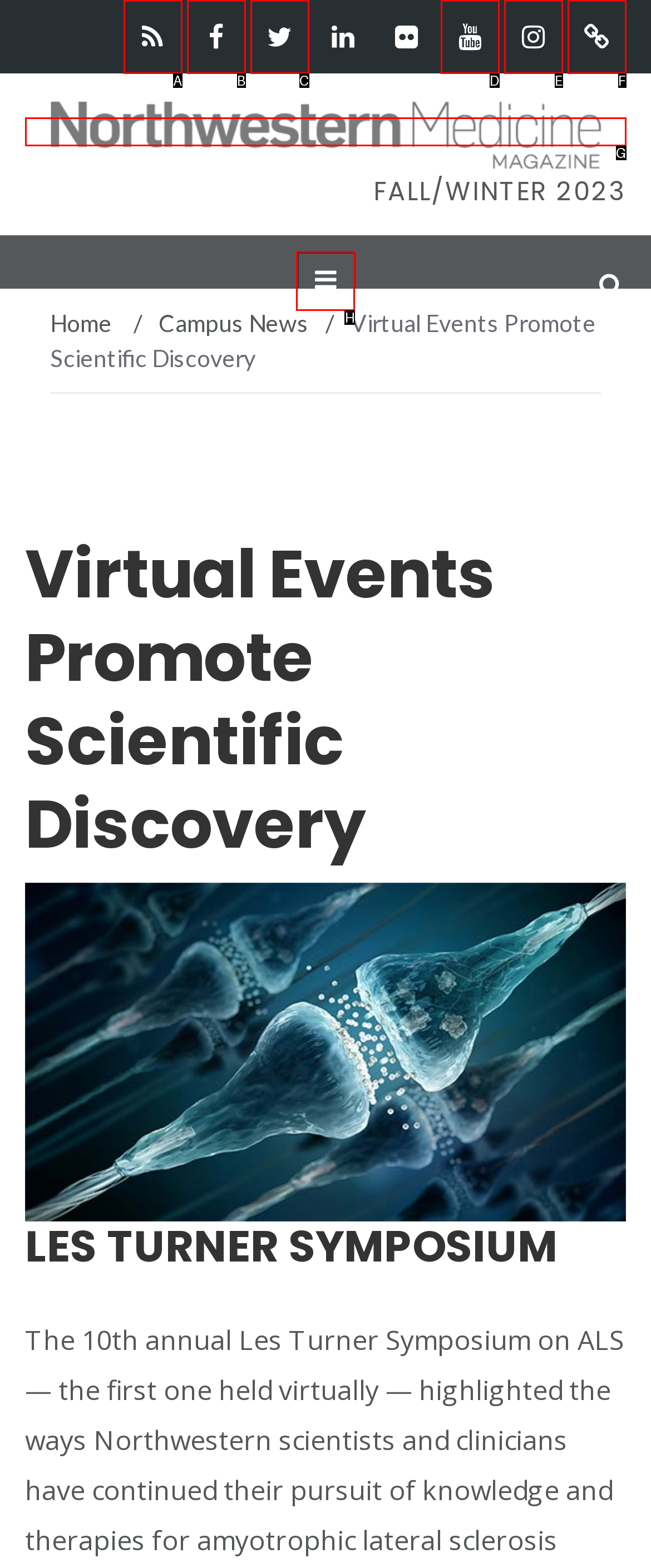From the given options, indicate the letter that corresponds to the action needed to complete this task: Open mobile menu. Respond with only the letter.

H